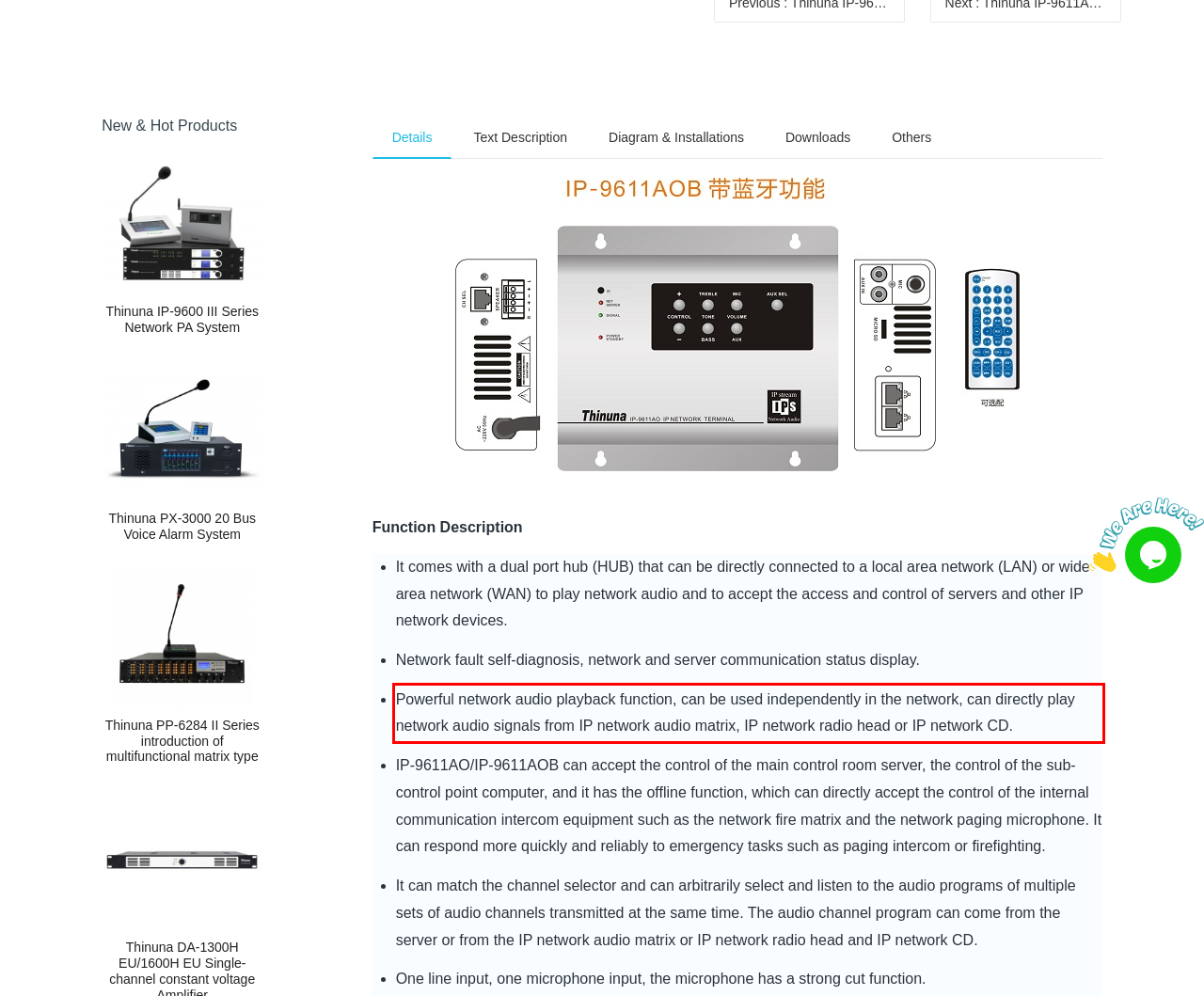By examining the provided screenshot of a webpage, recognize the text within the red bounding box and generate its text content.

Powerful network audio playback function, can be used independently in the network, can directly play network audio signals from IP network audio matrix, IP network radio head or IP network CD.